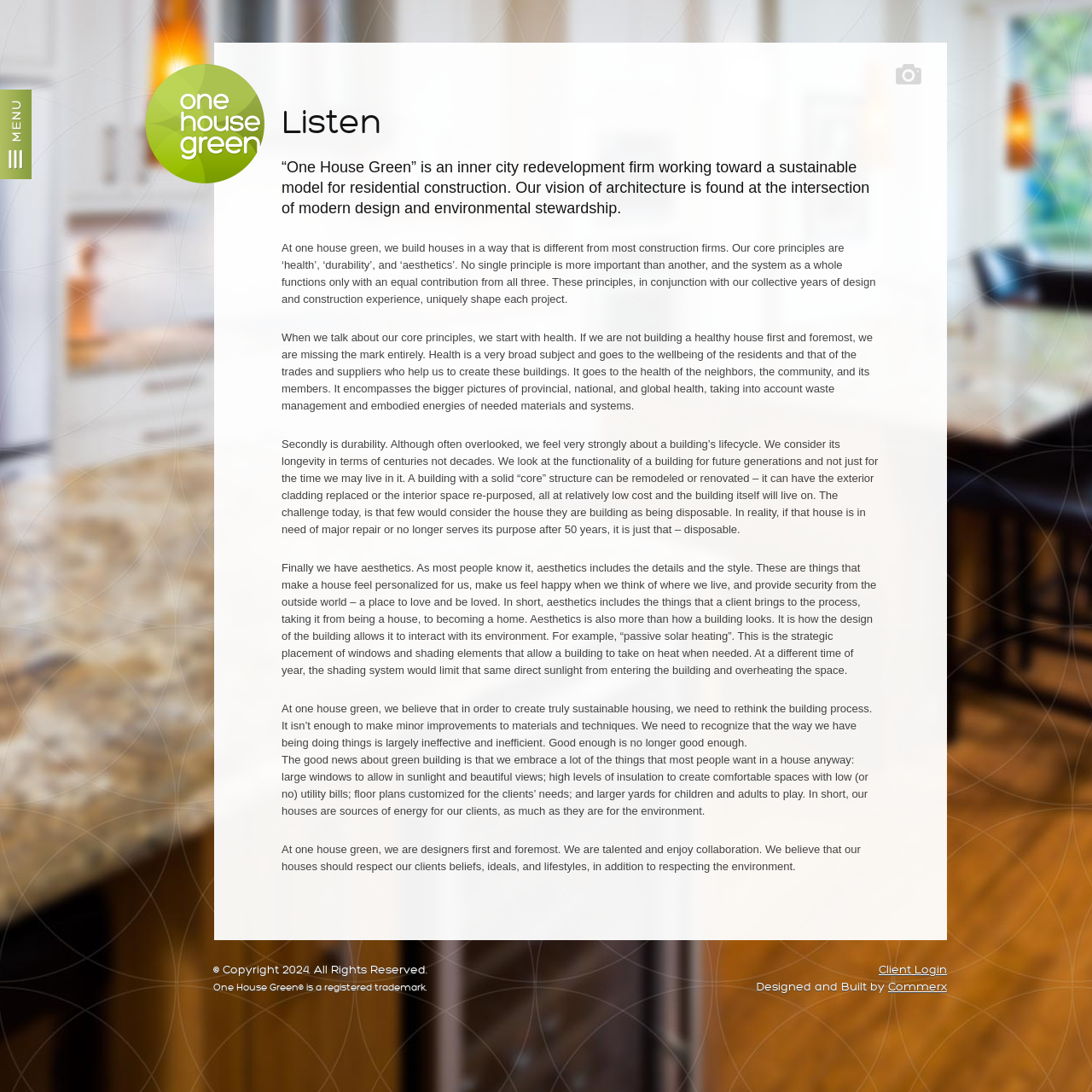Please study the image and answer the question comprehensively:
What is the purpose of the company?

The purpose of the company can be inferred from the StaticText '“One House Green” is an inner city redevelopment firm working toward a sustainable model for residential construction. ...' with bounding box coordinates [0.258, 0.145, 0.796, 0.198].